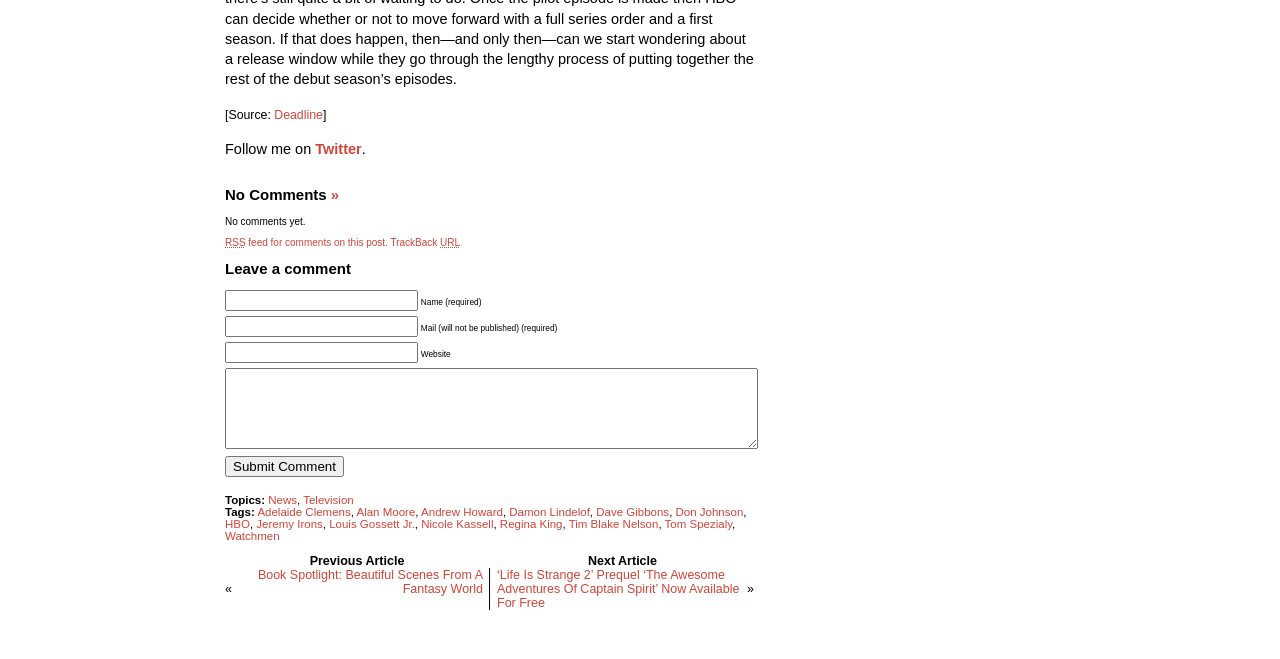Using the given element description, provide the bounding box coordinates (top-left x, top-left y, bottom-right x, bottom-right y) for the corresponding UI element in the screenshot: name="submit" value="Submit Comment"

[0.176, 0.691, 0.269, 0.723]